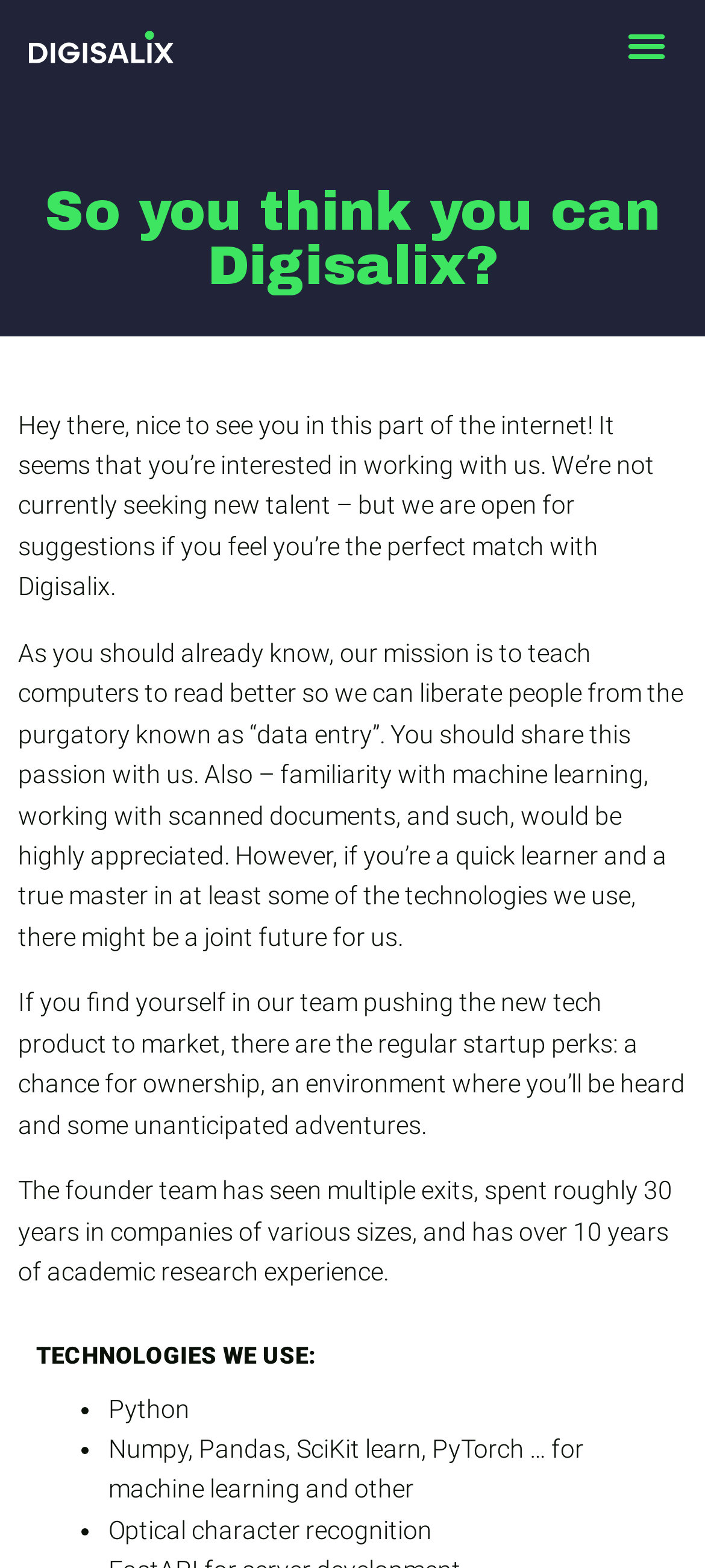Can you look at the image and give a comprehensive answer to the question:
What is the company name?

The company name is obtained from the logo link at the top left corner of the webpage, which is labeled as 'Digisalix-logo'.